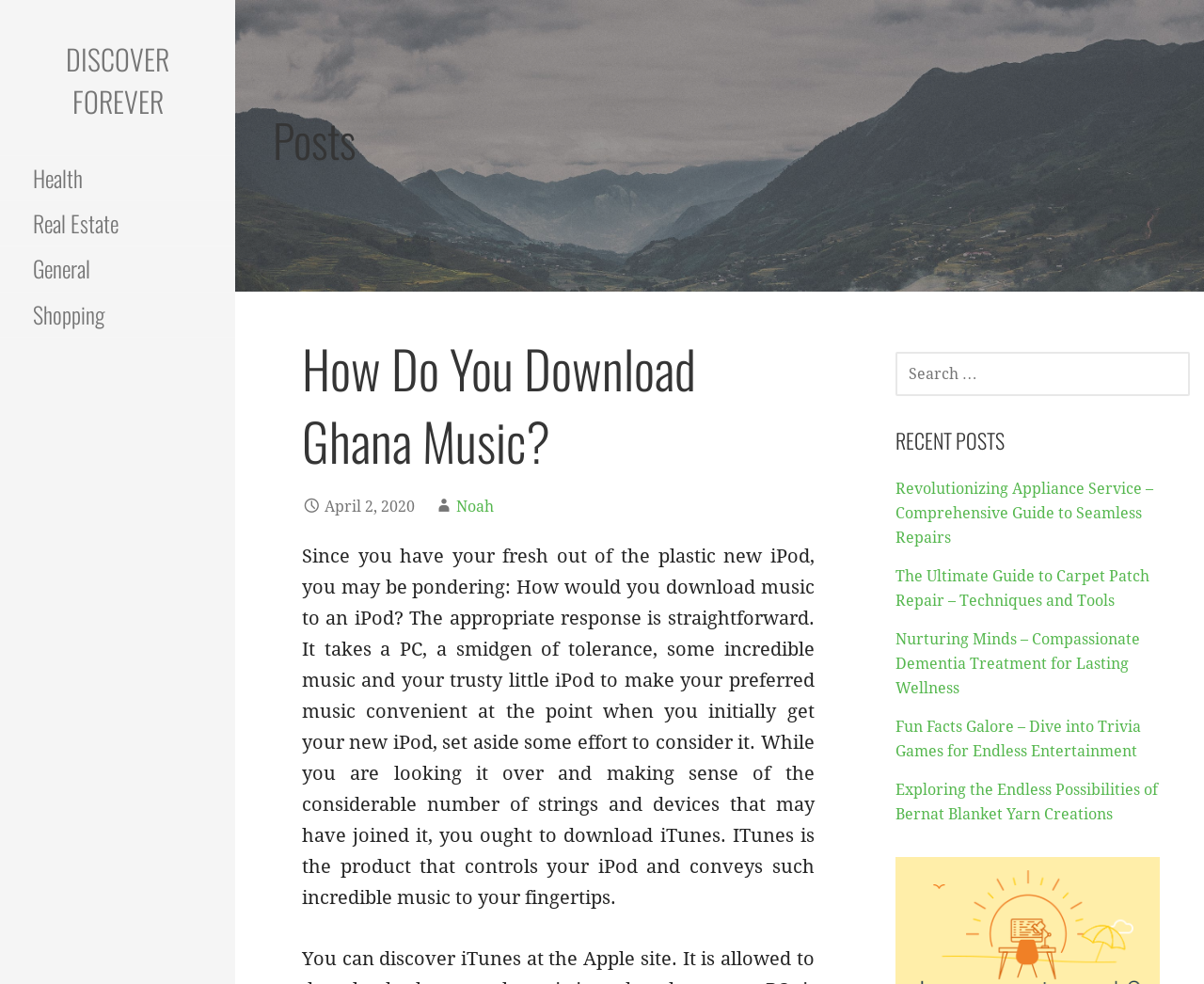Please provide a comprehensive response to the question below by analyzing the image: 
What is the category of the post 'How Do You Download Ghana Music?'?

The post 'How Do You Download Ghana Music?' is categorized under 'General' because it is listed under the 'Posts' section and has a category label 'General' associated with it.